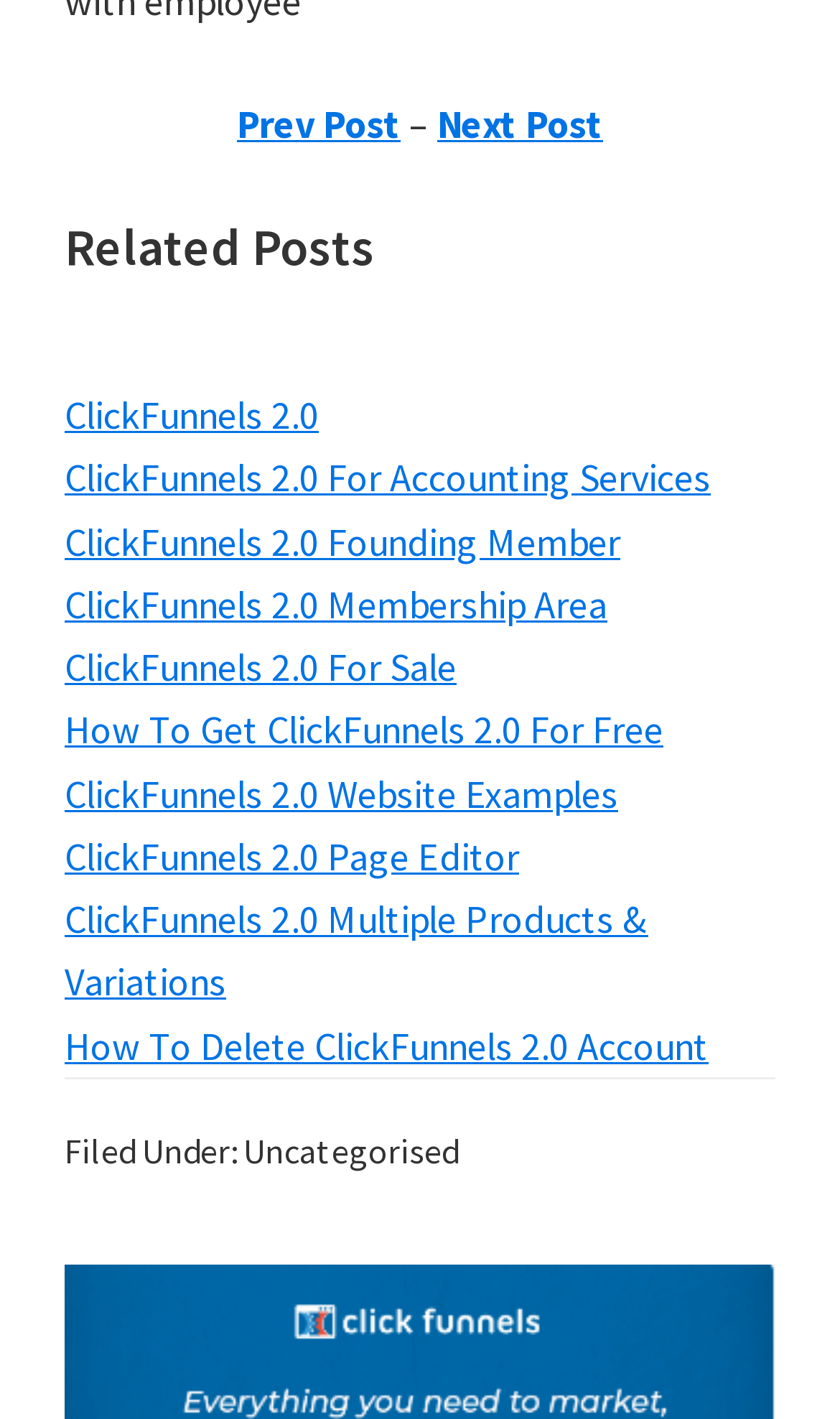Point out the bounding box coordinates of the section to click in order to follow this instruction: "Visit the editorial staff page".

None